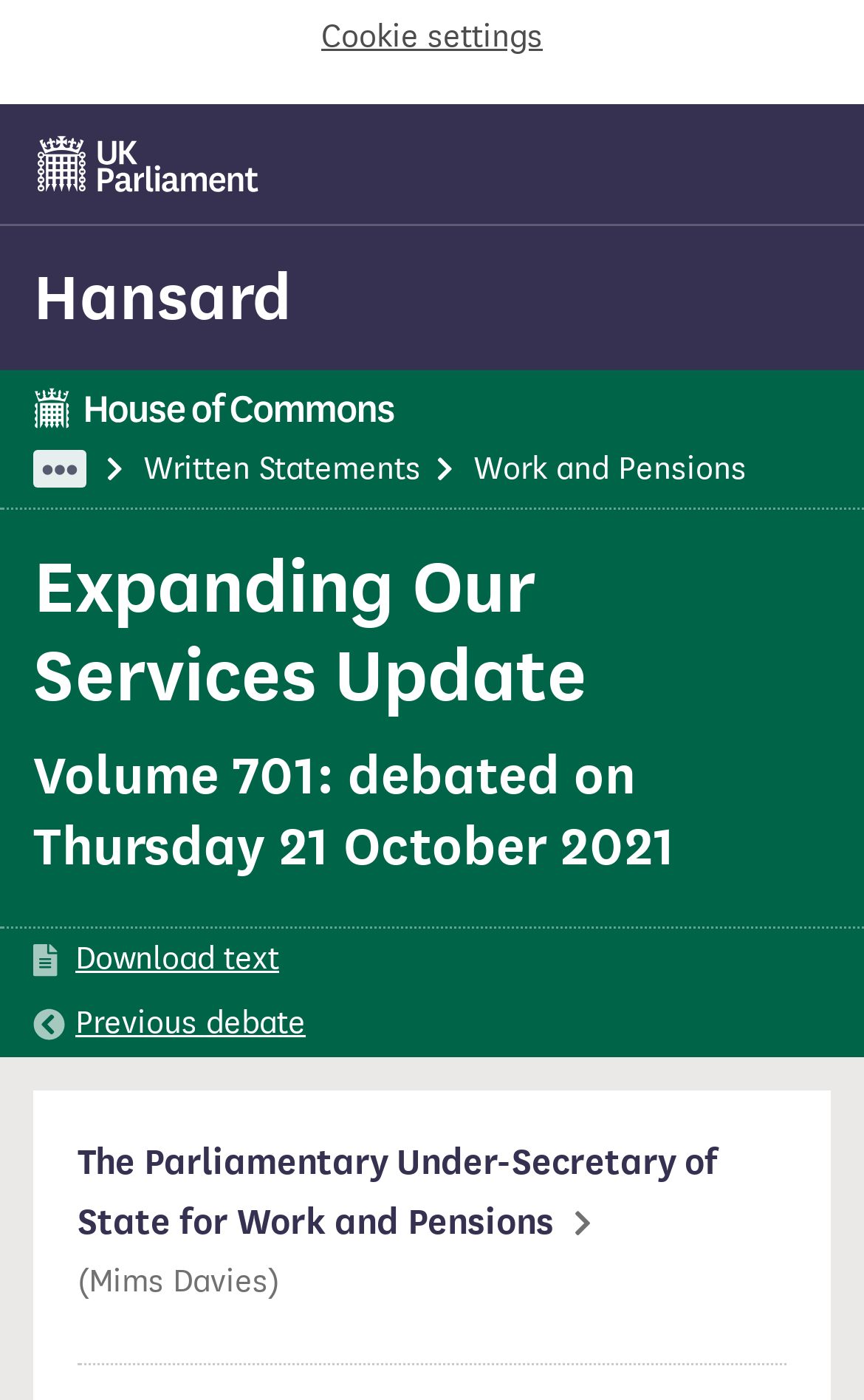Locate the bounding box of the UI element based on this description: "Hansard". Provide four float numbers between 0 and 1 as [left, top, right, bottom].

[0.038, 0.184, 0.338, 0.241]